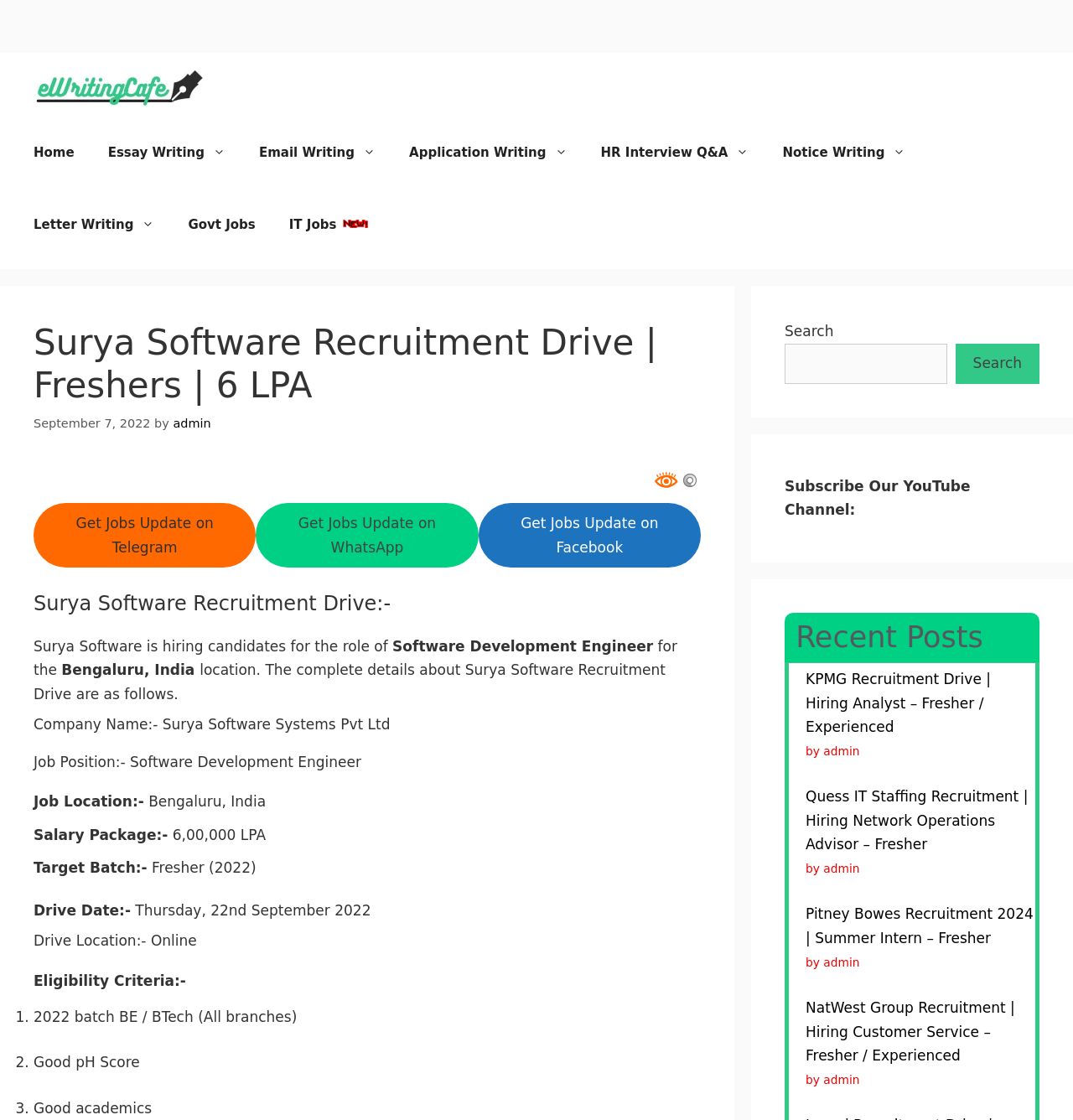What is the location of the job?
Answer the question with just one word or phrase using the image.

Bengaluru, India